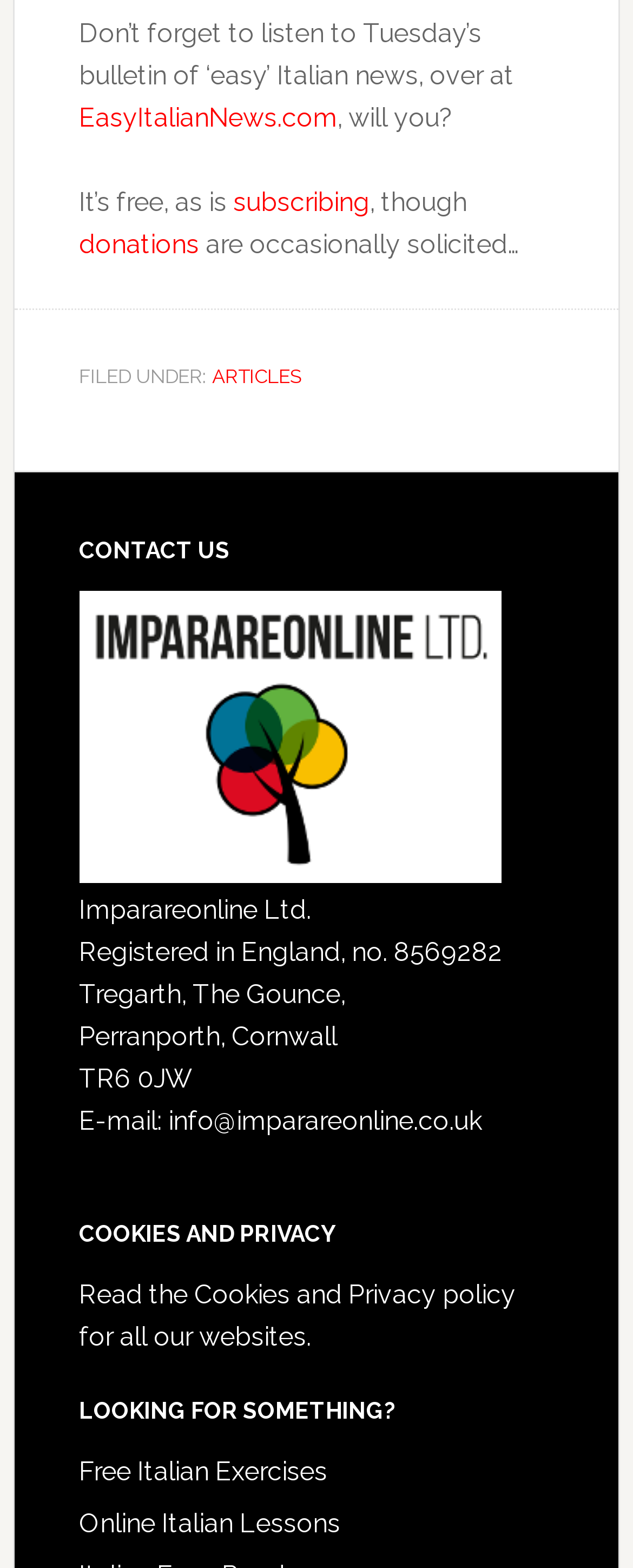Please determine the bounding box coordinates of the element to click on in order to accomplish the following task: "visit EasyItalianNews.com". Ensure the coordinates are four float numbers ranging from 0 to 1, i.e., [left, top, right, bottom].

[0.125, 0.065, 0.533, 0.085]